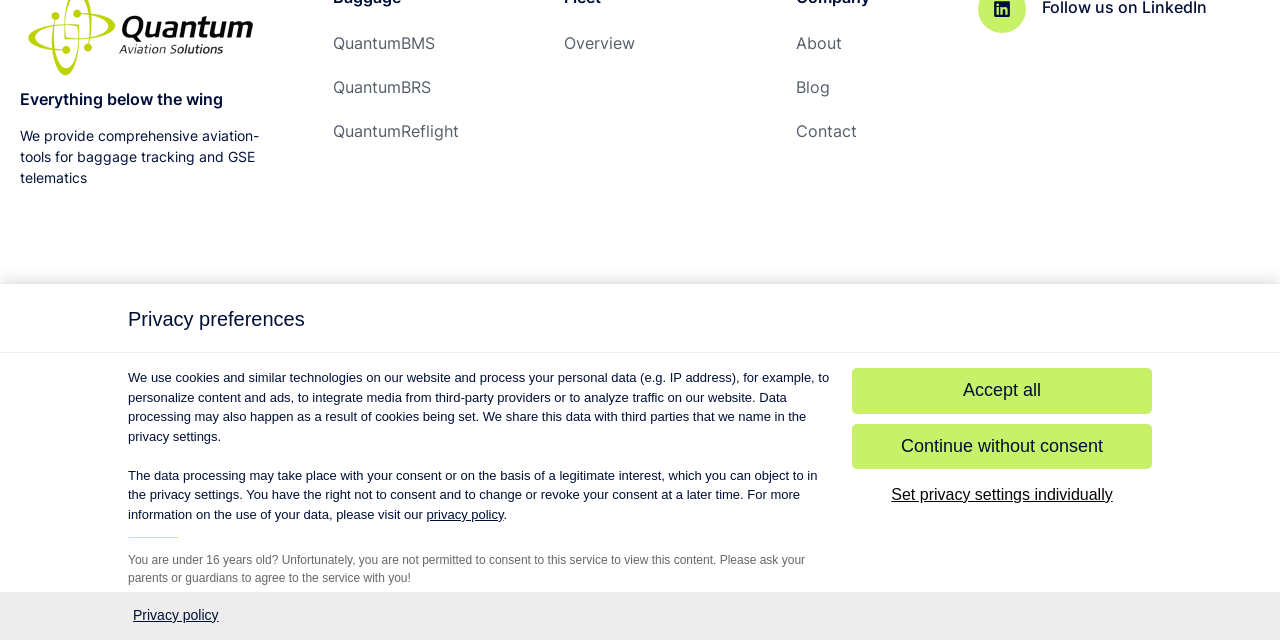Predict the bounding box of the UI element based on this description: "Privacy Policy".

[0.912, 0.532, 0.984, 0.565]